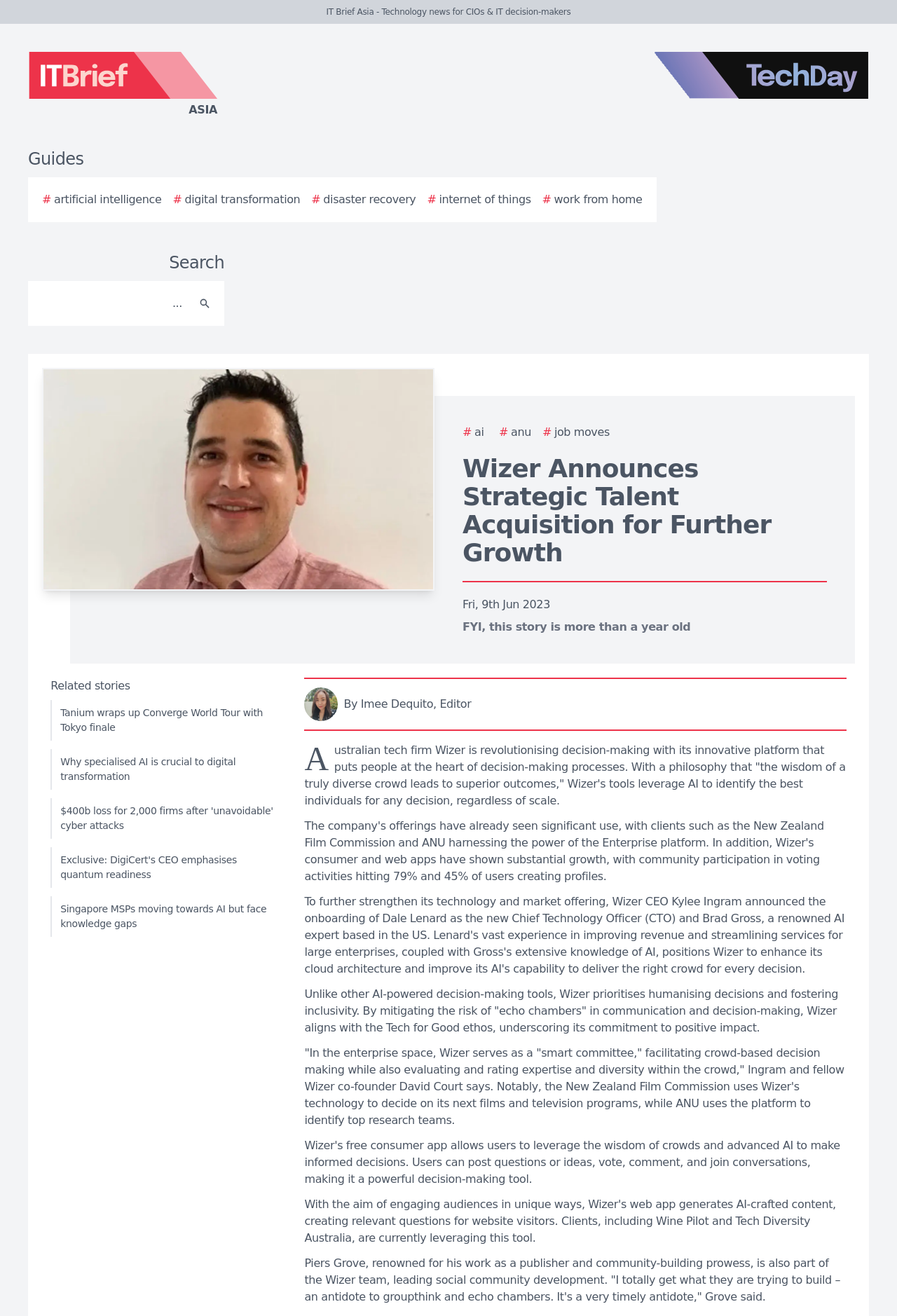Bounding box coordinates are specified in the format (top-left x, top-left y, bottom-right x, bottom-right y). All values are floating point numbers bounded between 0 and 1. Please provide the bounding box coordinate of the region this sentence describes: # ANU

[0.556, 0.322, 0.592, 0.335]